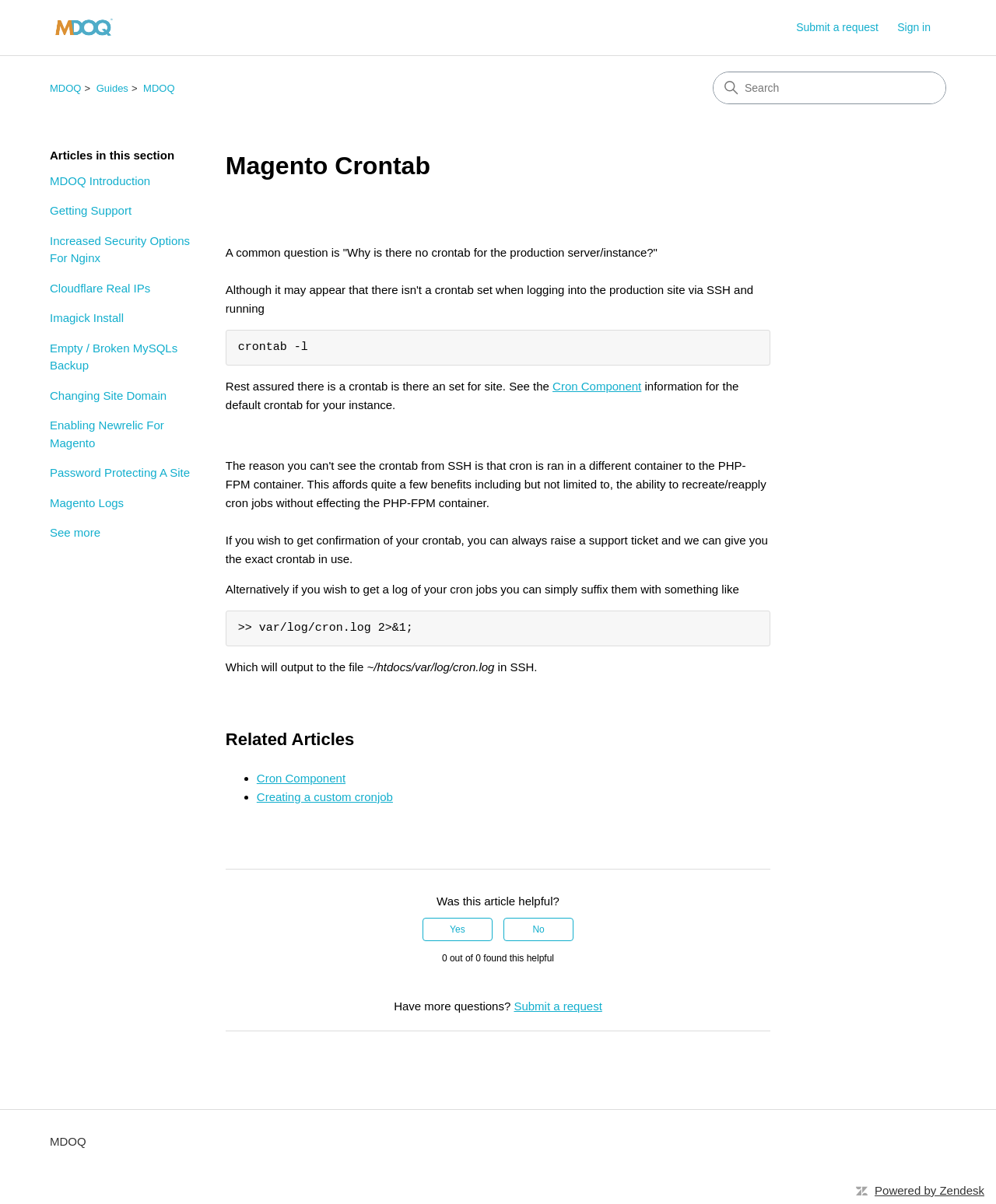Carefully examine the image and provide an in-depth answer to the question: How can I get confirmation of my crontab?

According to the article, if I wish to get confirmation of my crontab, I can always raise a support ticket and the support team can provide me with the exact crontab in use.